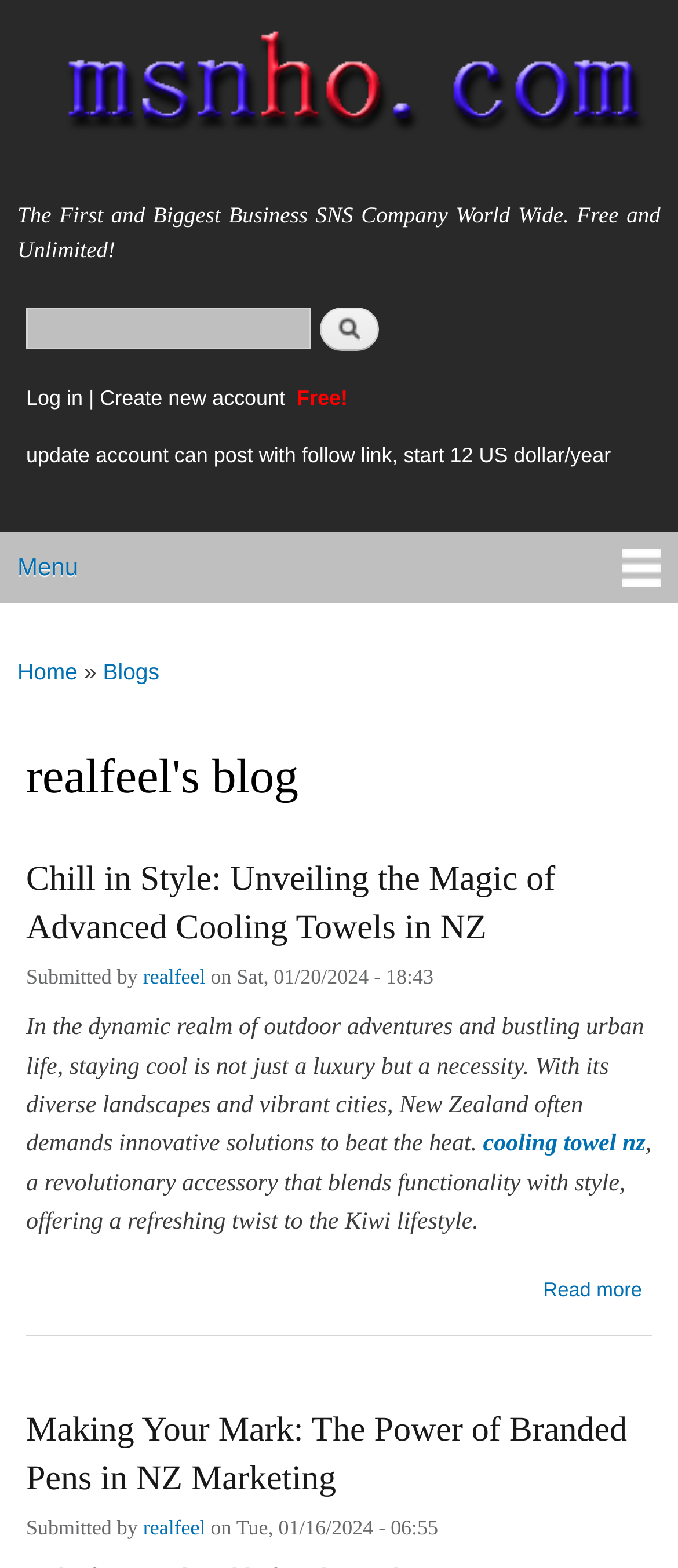Determine the bounding box coordinates of the target area to click to execute the following instruction: "Create a new account."

[0.147, 0.246, 0.429, 0.262]